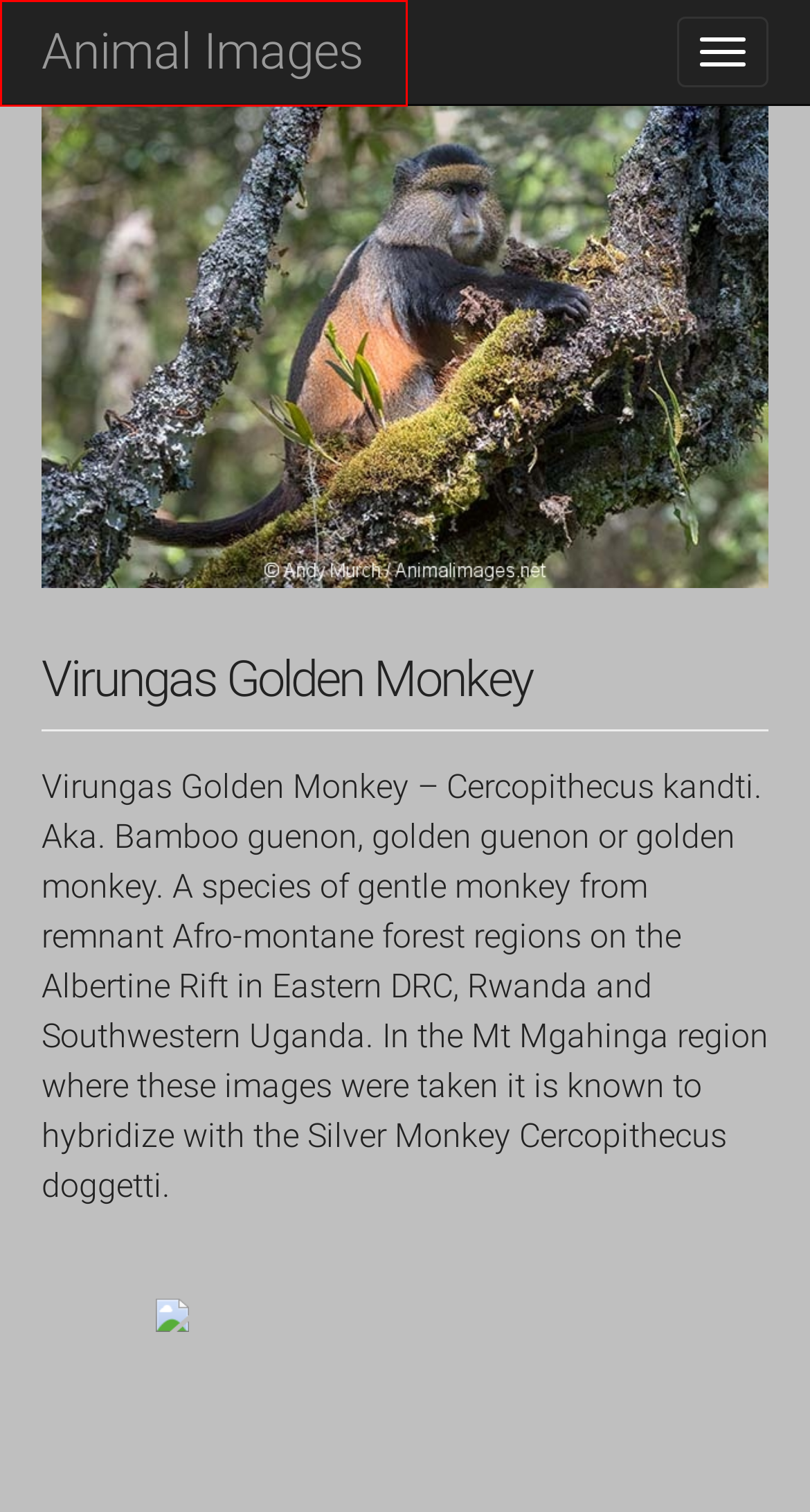You are provided with a screenshot of a webpage that has a red bounding box highlighting a UI element. Choose the most accurate webpage description that matches the new webpage after clicking the highlighted element. Here are your choices:
A. Animal Images – Wildlife Photography by Andy Murch
B. American National Parks Mammal Photography Road Trip 2016 – Animal Images
C. Prints – Animal Images
D. Manuel Antonio National Park, Costa Rica 2019 – Animal Images
E. Contact – Animal Images
F. Licensing – Animal Images
G. Sri Lanka Mammal Photography Safari February 2017 – Animal Images
H. Wildlife and Big Animal Safaris – Animal Images

A